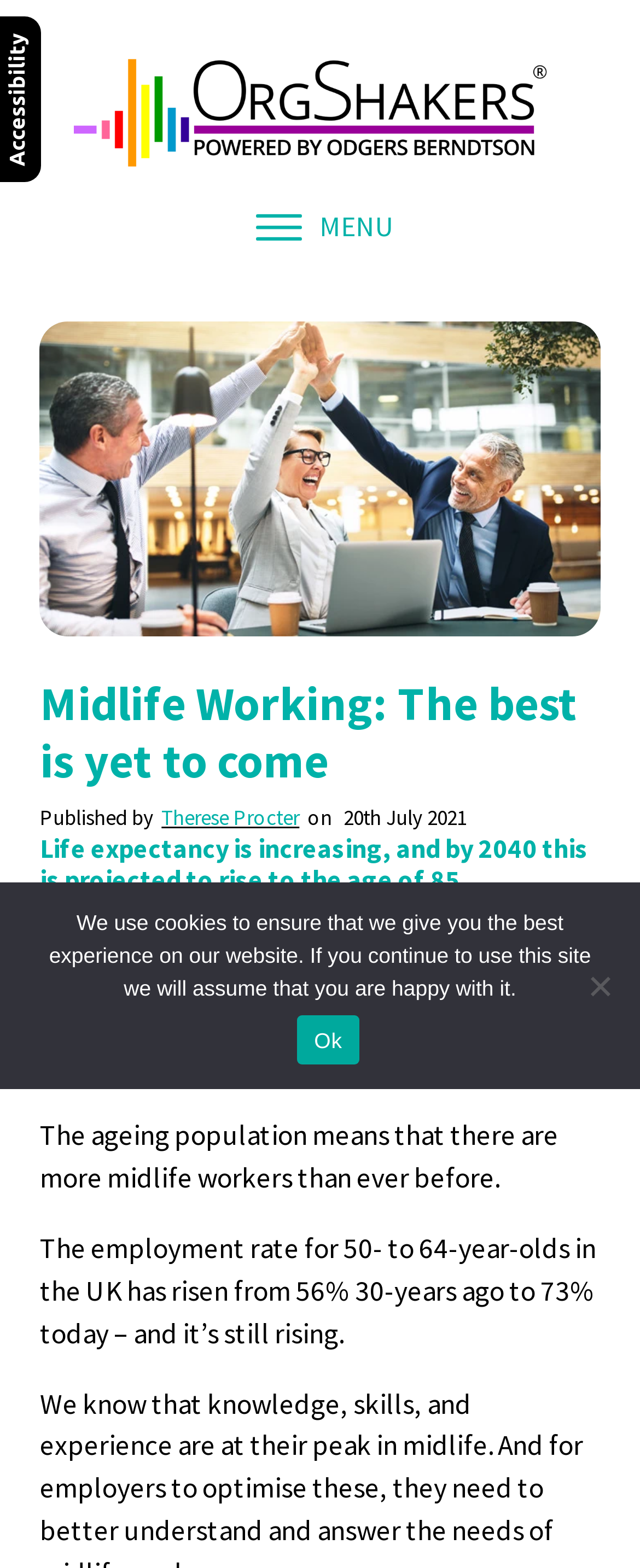What is the primary heading on this webpage?

Midlife Working: The best is yet to come